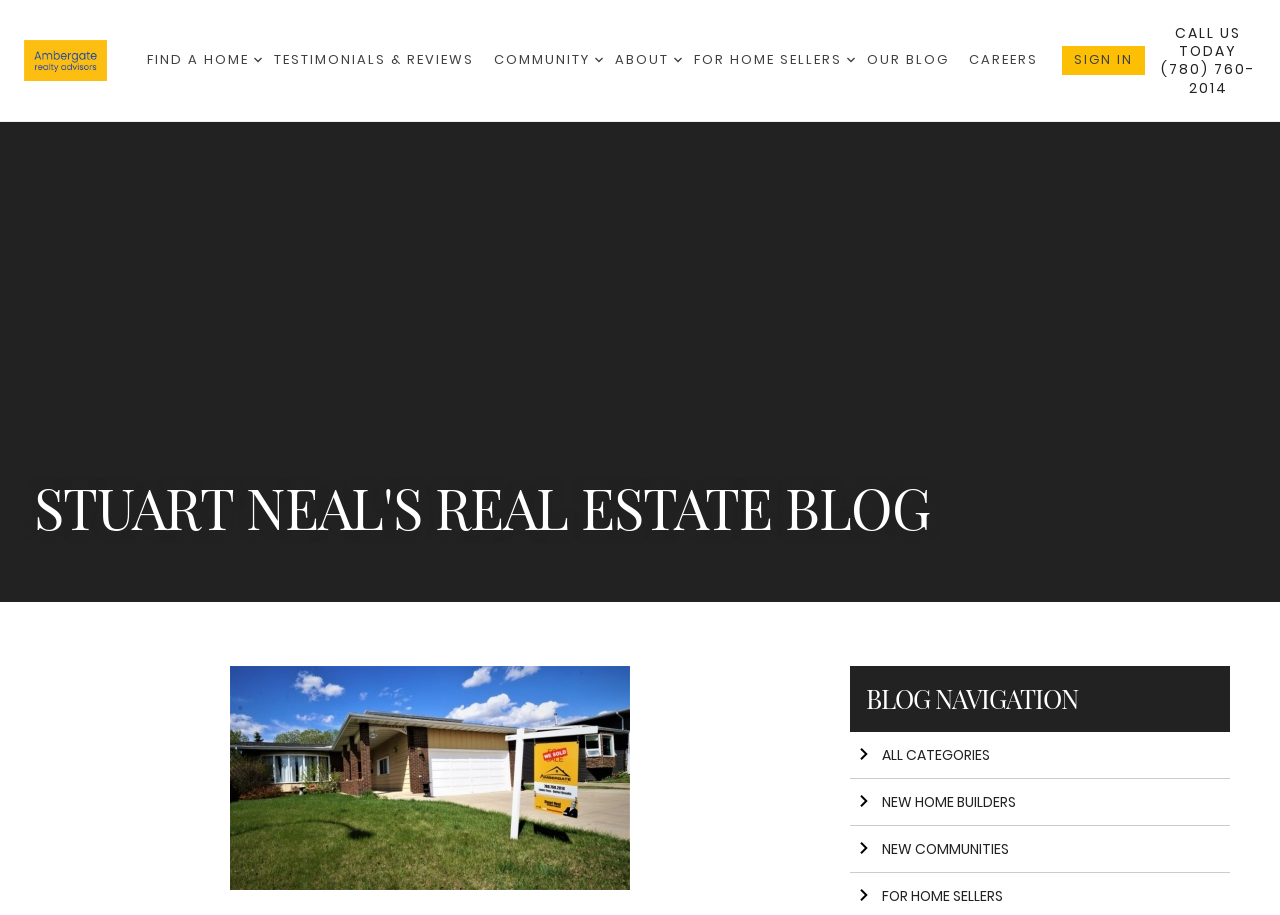Please find and report the bounding box coordinates of the element to click in order to perform the following action: "View ALL CATEGORIES". The coordinates should be expressed as four float numbers between 0 and 1, in the format [left, top, right, bottom].

[0.664, 0.8, 0.961, 0.851]